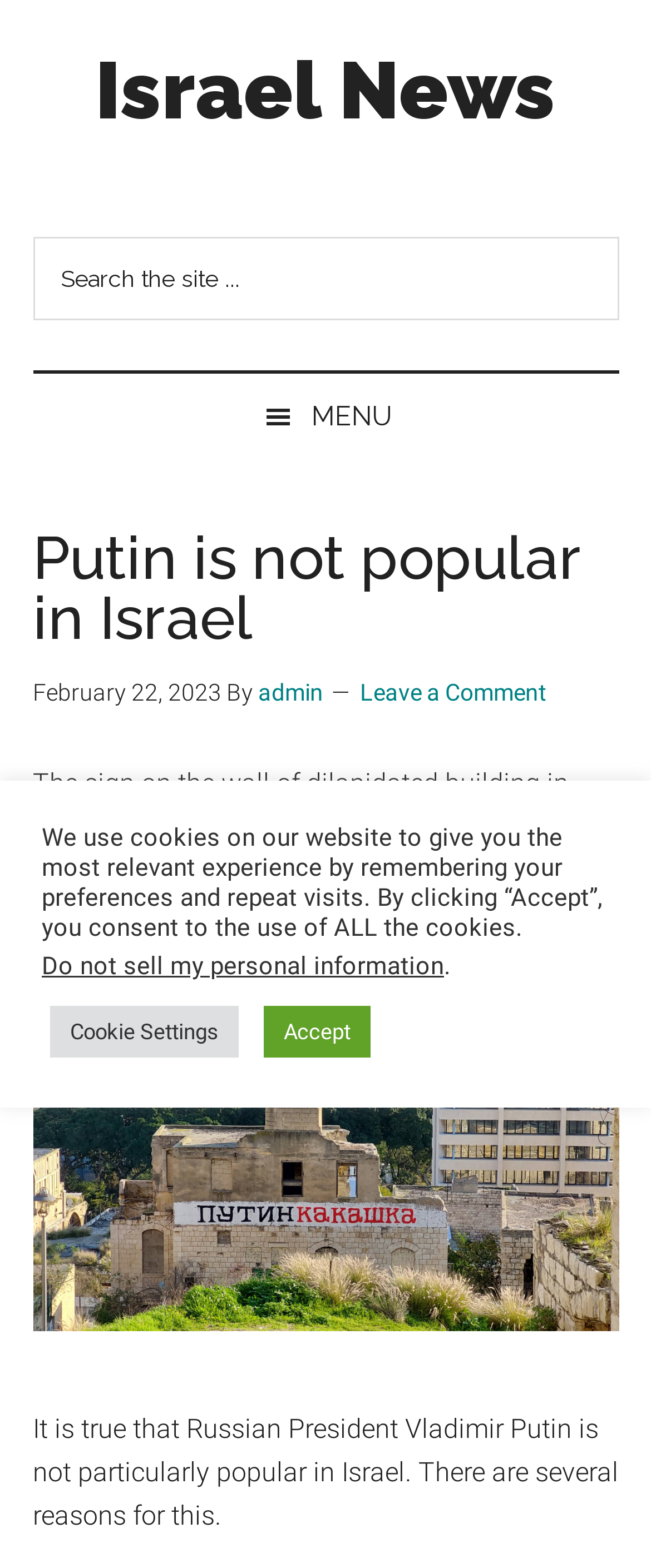What is the date of the article?
Using the image, provide a concise answer in one word or a short phrase.

February 22, 2023